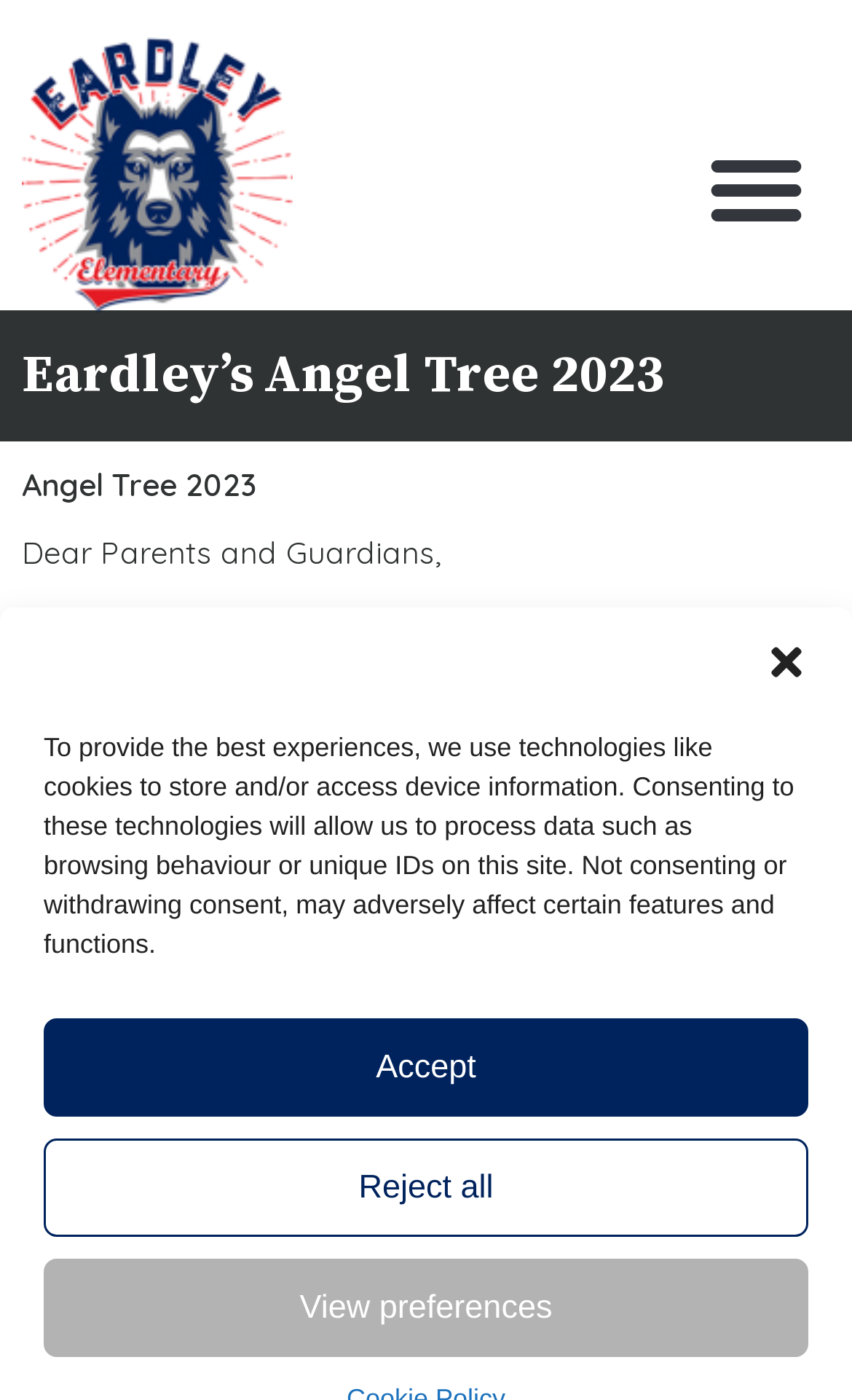Provide a thorough and detailed response to the question by examining the image: 
What information is provided on each angel?

The webpage states that each angel has the grade and gender of a child written on it, allowing participants to purchase a suitable gift for that child.